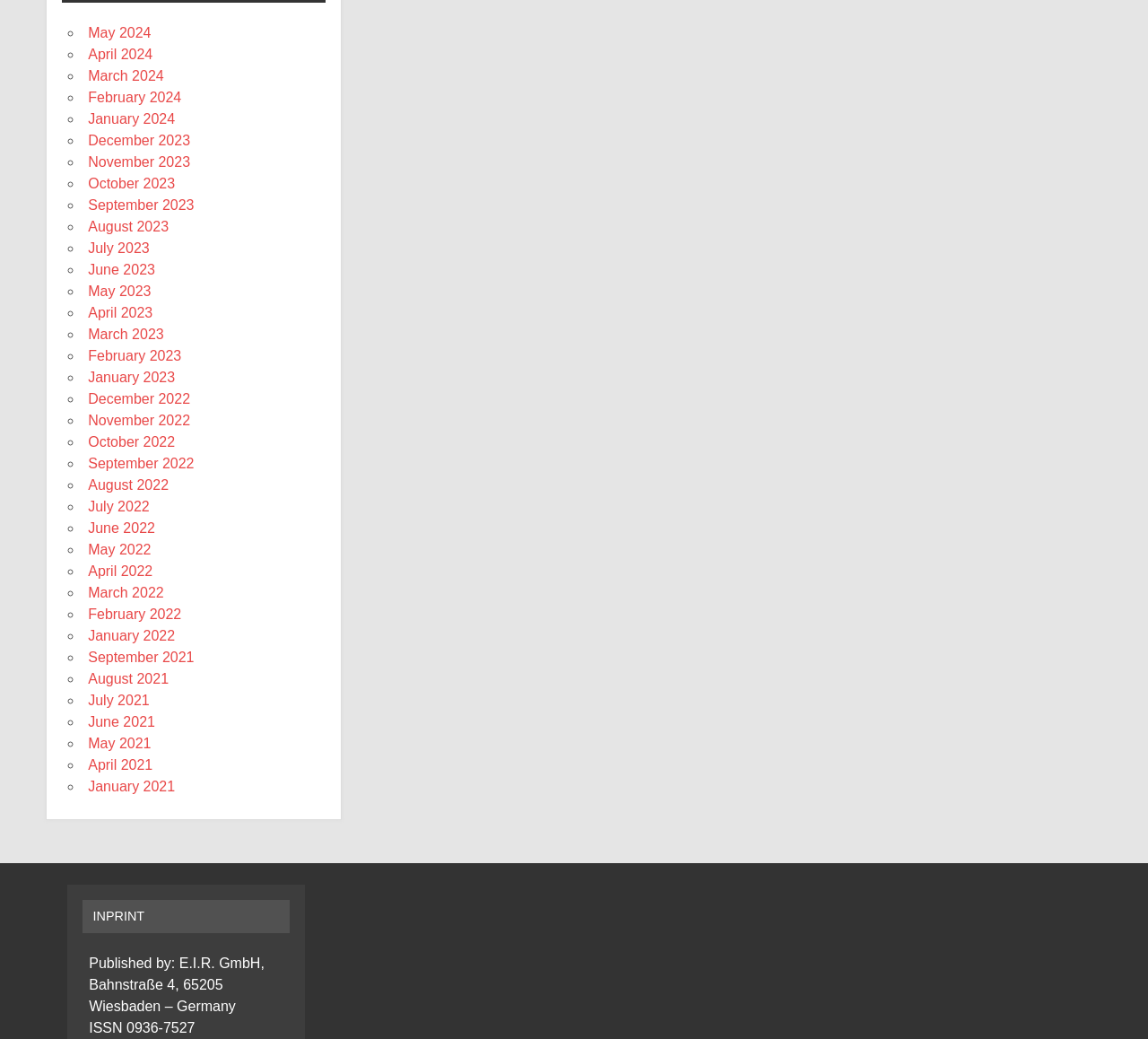Determine the bounding box coordinates of the element's region needed to click to follow the instruction: "Click on December 2023". Provide these coordinates as four float numbers between 0 and 1, formatted as [left, top, right, bottom].

[0.077, 0.128, 0.166, 0.143]